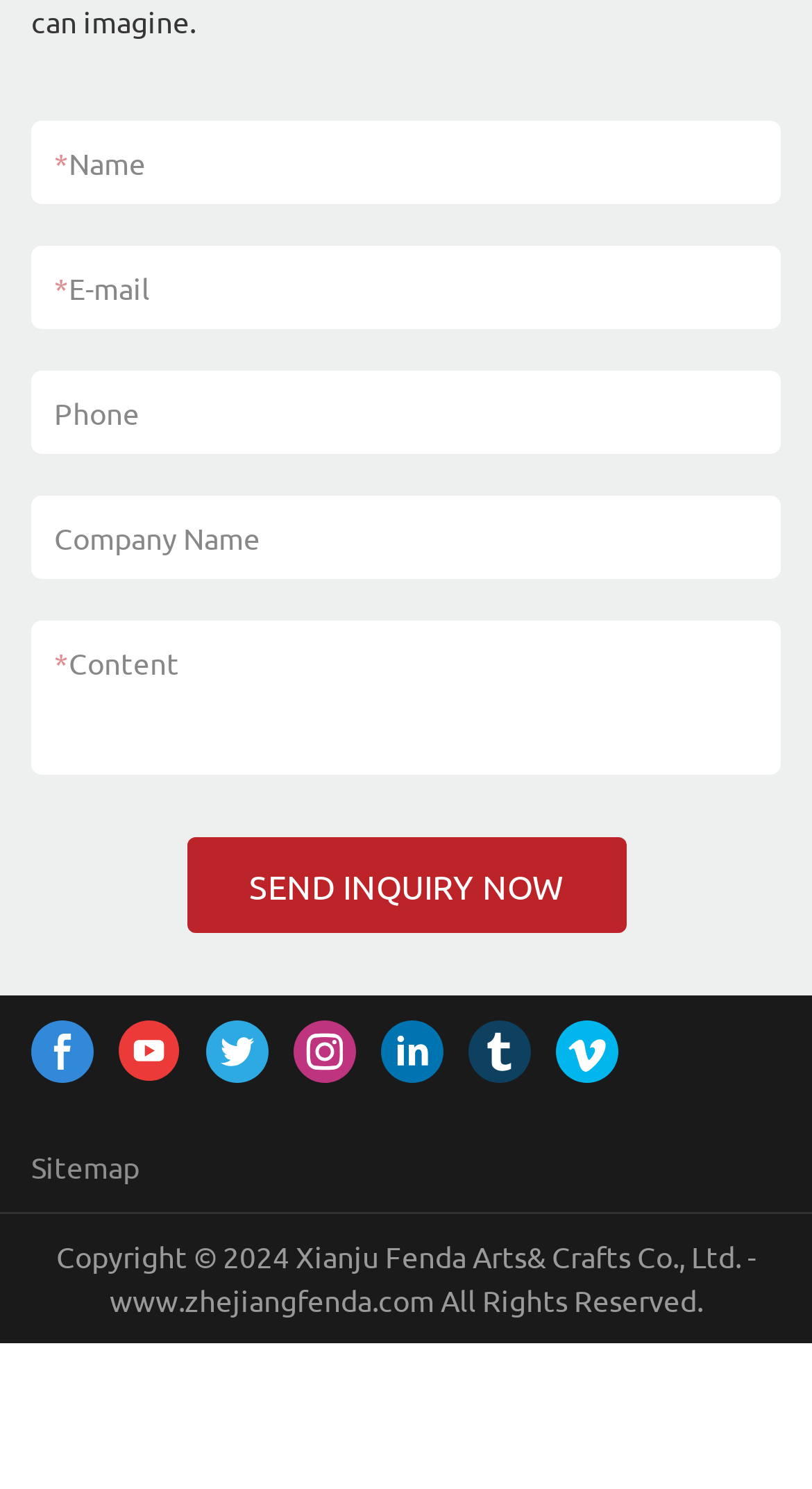Refer to the image and provide a thorough answer to this question:
What is the company name mentioned in the copyright section?

I looked at the StaticText element at the bottom of the page, which contains the copyright information, and found that the company name mentioned is Xianju Fenda Arts& Crafts Co., Ltd.